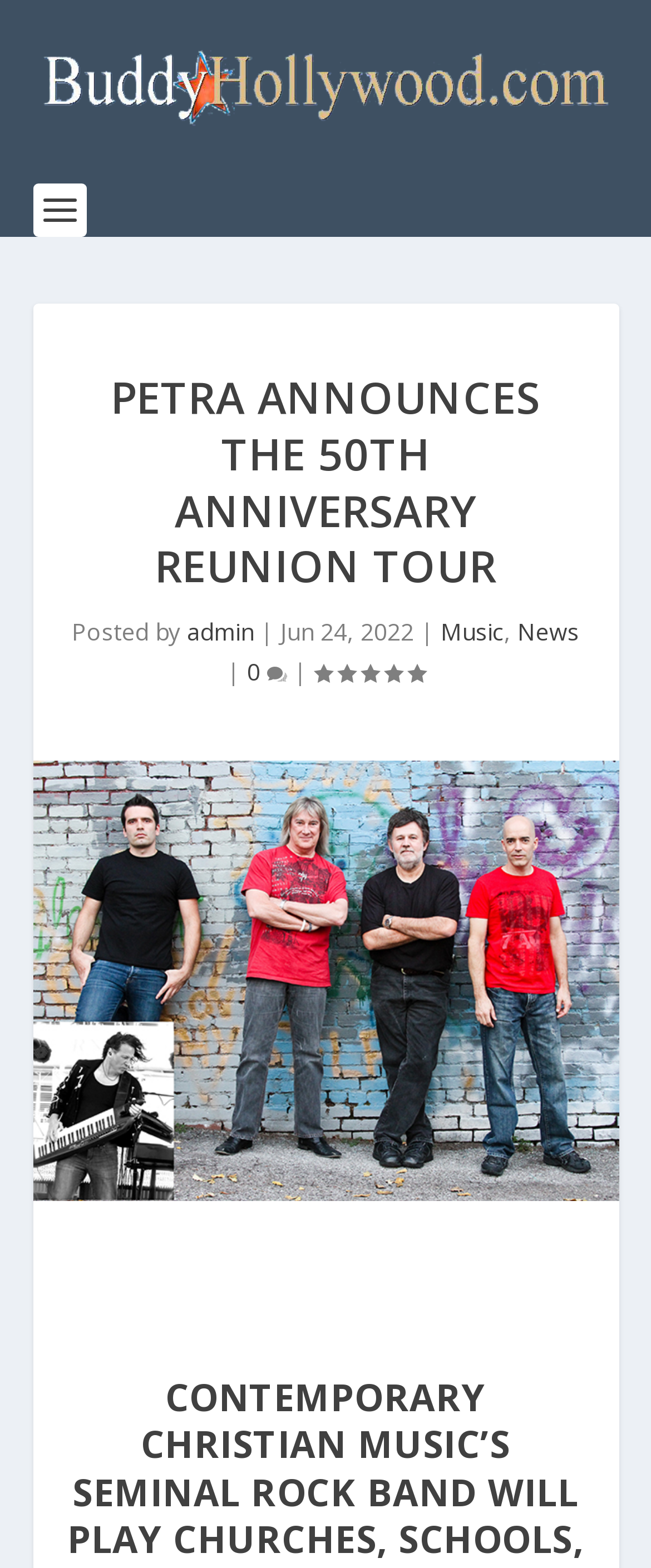Answer the following query concisely with a single word or phrase:
What is the rating of the article?

5.00